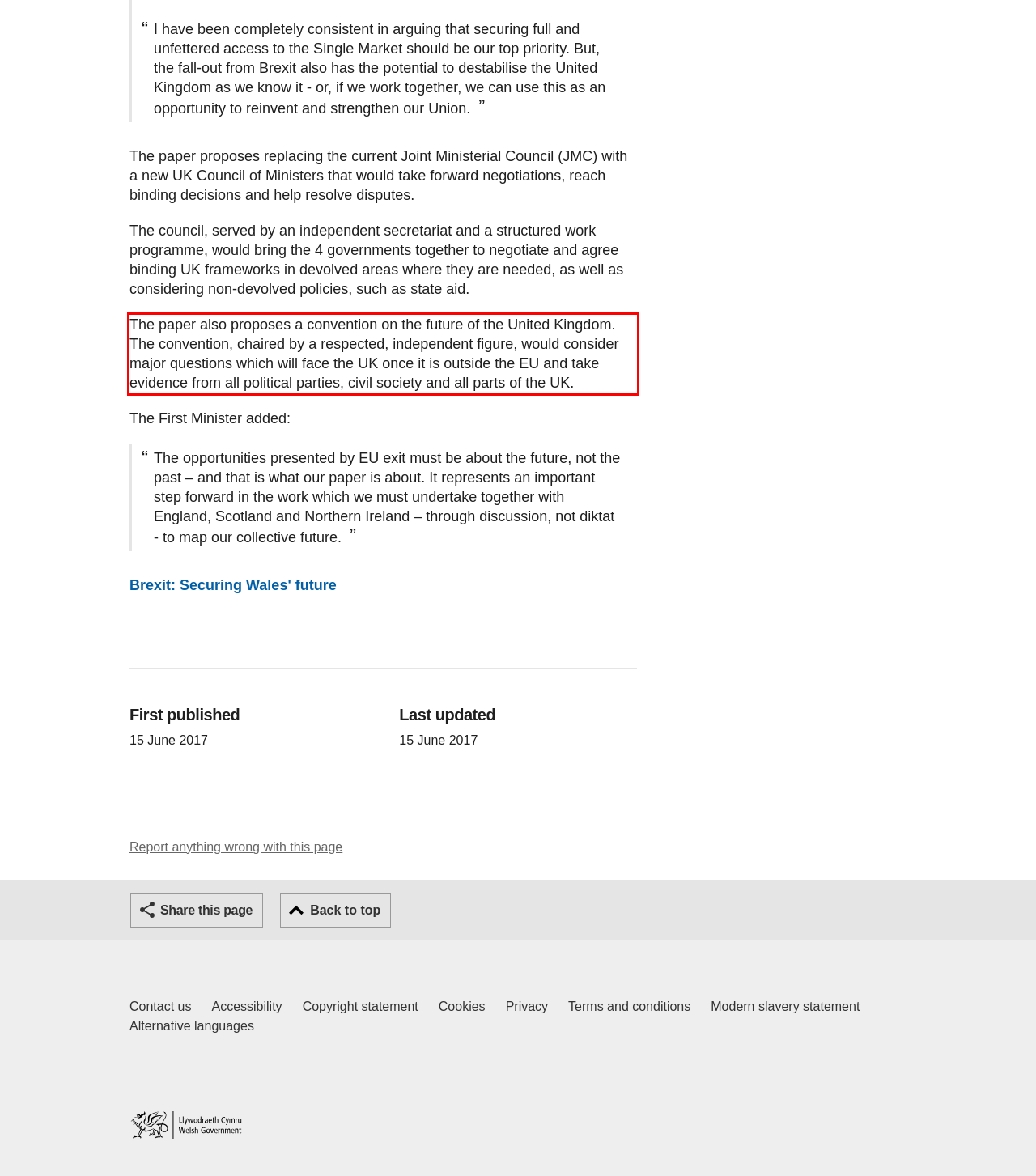Given a webpage screenshot, locate the red bounding box and extract the text content found inside it.

The paper also proposes a convention on the future of the United Kingdom. The convention, chaired by a respected, independent figure, would consider major questions which will face the UK once it is outside the EU and take evidence from all political parties, civil society and all parts of the UK.